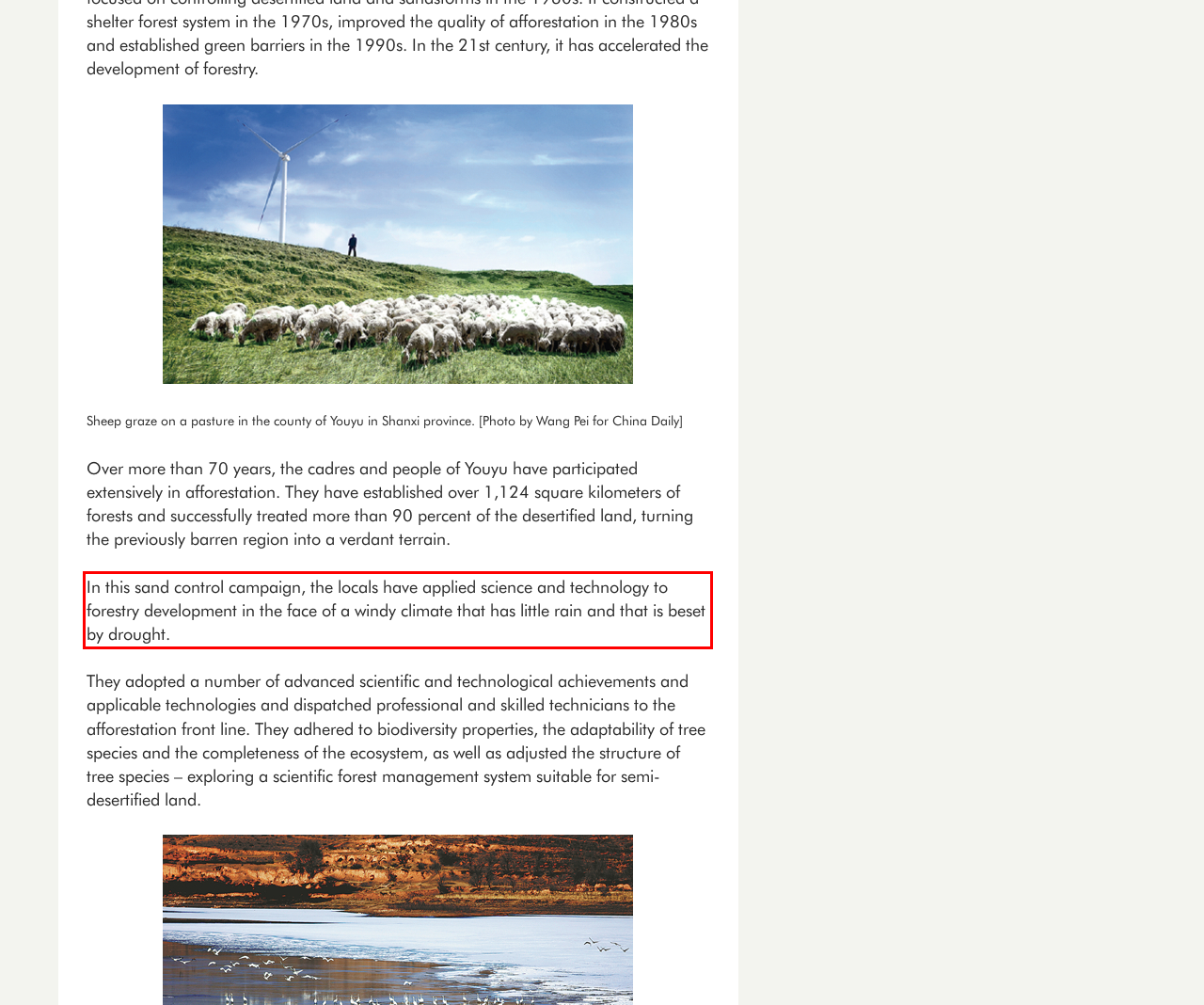Please take the screenshot of the webpage, find the red bounding box, and generate the text content that is within this red bounding box.

In this sand control campaign, the locals have applied science and technology to forestry development in the face of a windy climate that has little rain and that is beset by drought.